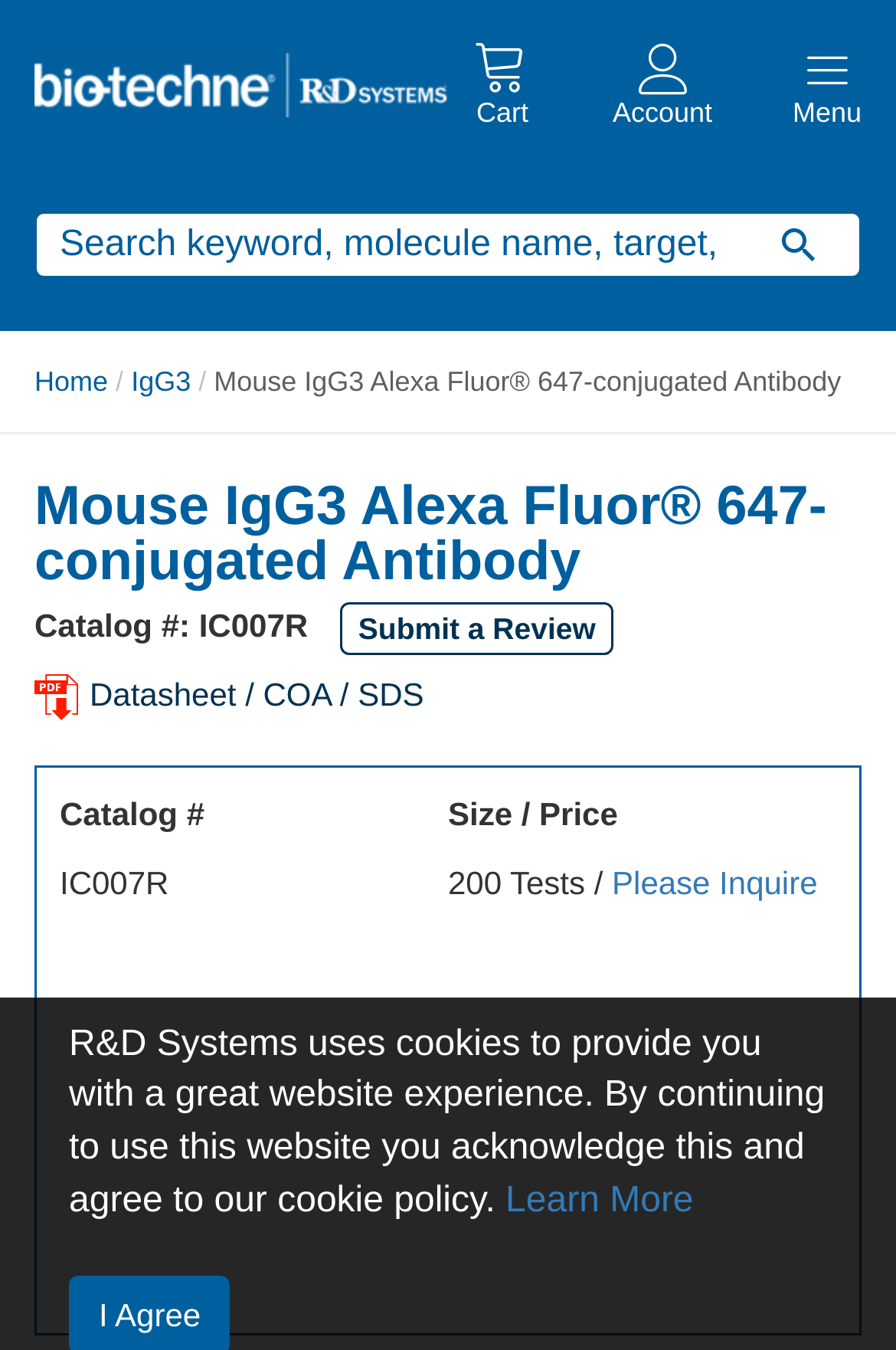Locate the bounding box coordinates of the clickable region to complete the following instruction: "Submit a review."

[0.379, 0.445, 0.685, 0.485]